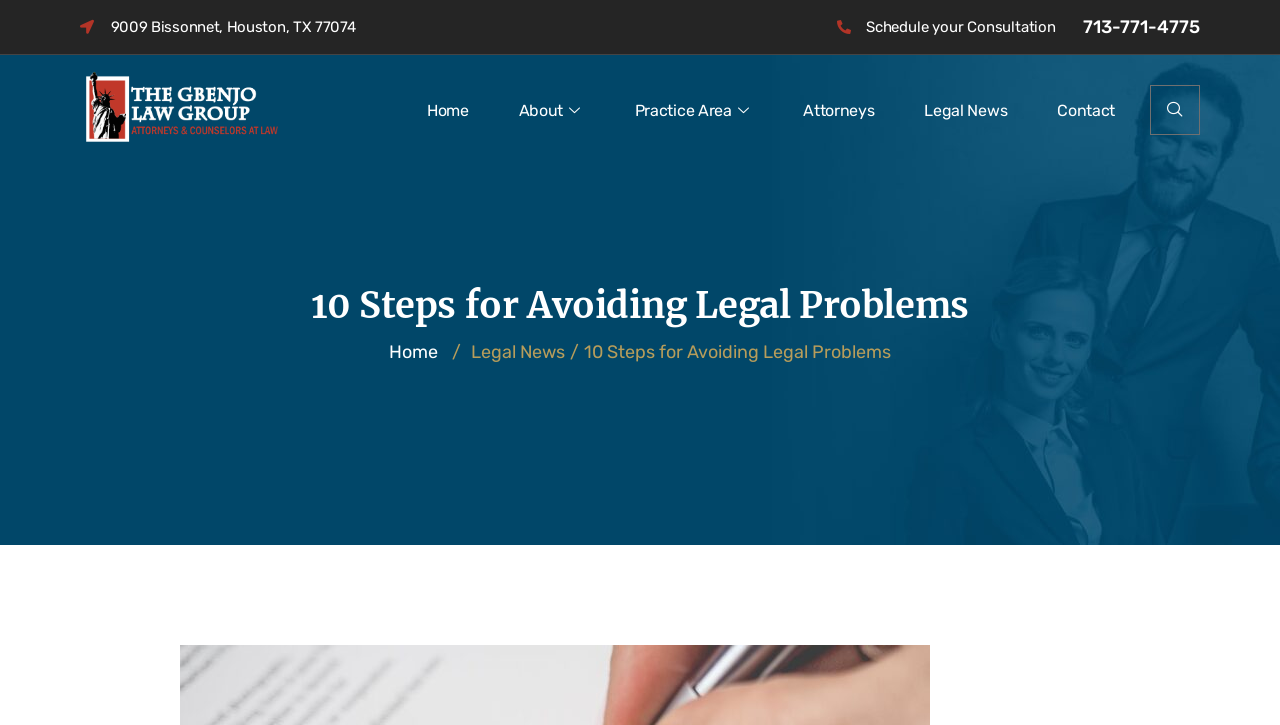Please identify the bounding box coordinates of the area I need to click to accomplish the following instruction: "Click the 'Schedule your Consultation' button".

[0.677, 0.025, 0.825, 0.05]